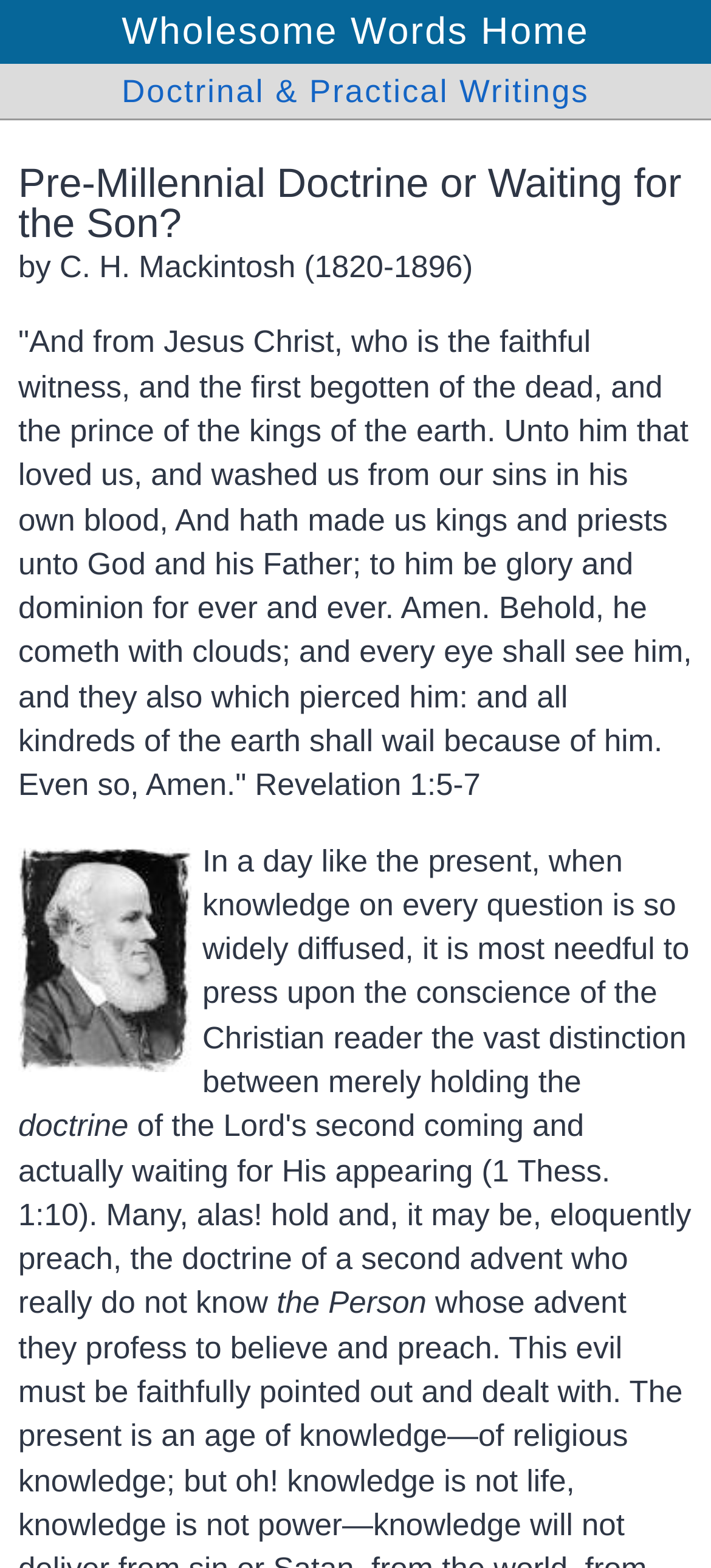Given the element description "Doctrinal & Practical Writings", identify the bounding box of the corresponding UI element.

[0.0, 0.04, 1.0, 0.077]